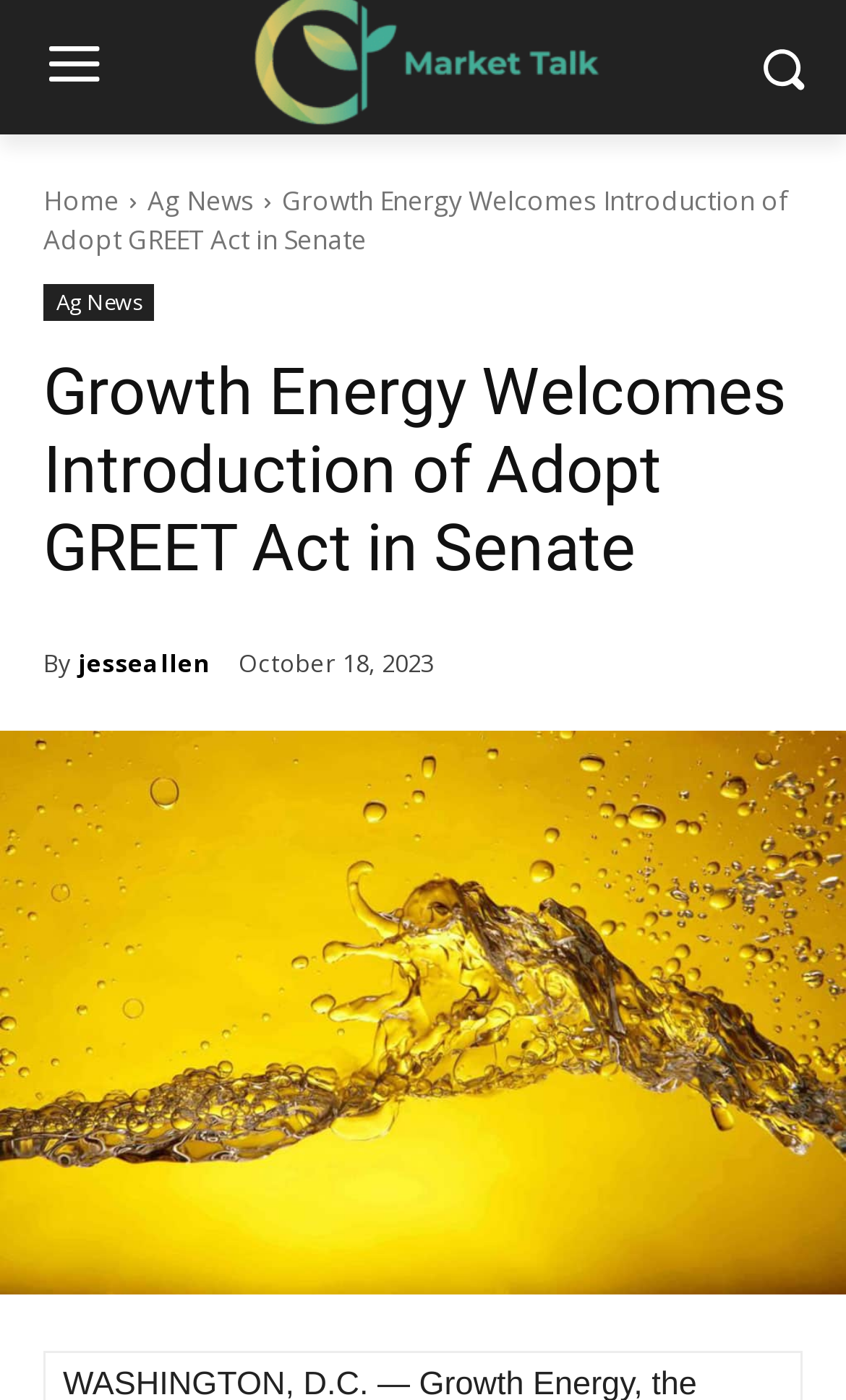Respond to the question with just a single word or phrase: 
What is the author of the article?

jesseallen